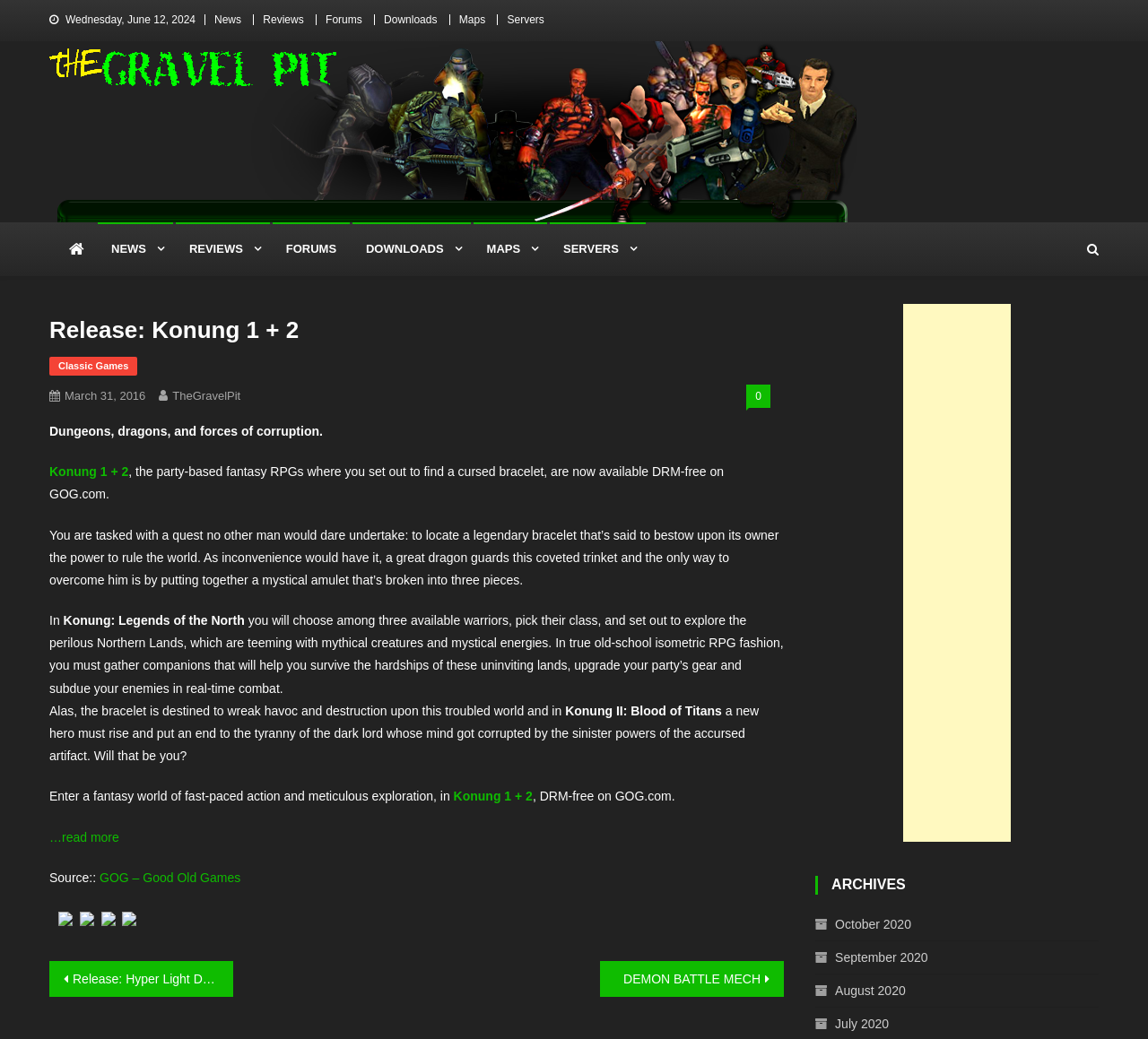What is the type of games discussed in the article?
Using the image as a reference, deliver a detailed and thorough answer to the question.

The article discusses party-based fantasy RPGs, specifically Konung 1 + 2, which are games where you set out to find a cursed bracelet and explore the perilous Northern Lands.